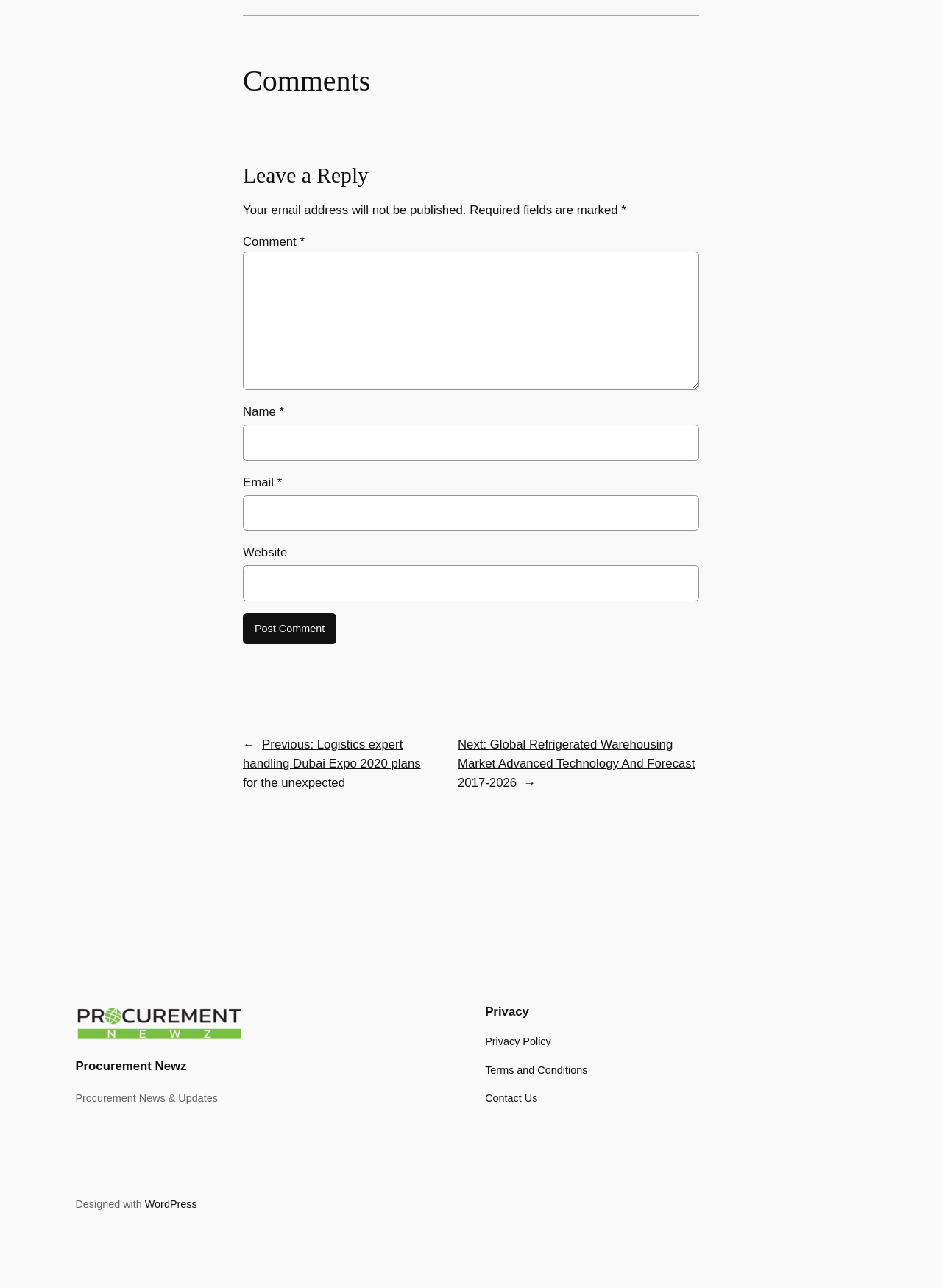What is the website's name?
Using the details from the image, give an elaborate explanation to answer the question.

The website's name is 'Procurement Newz', which is mentioned in the top-left corner of the webpage and is also the text of the image logo.